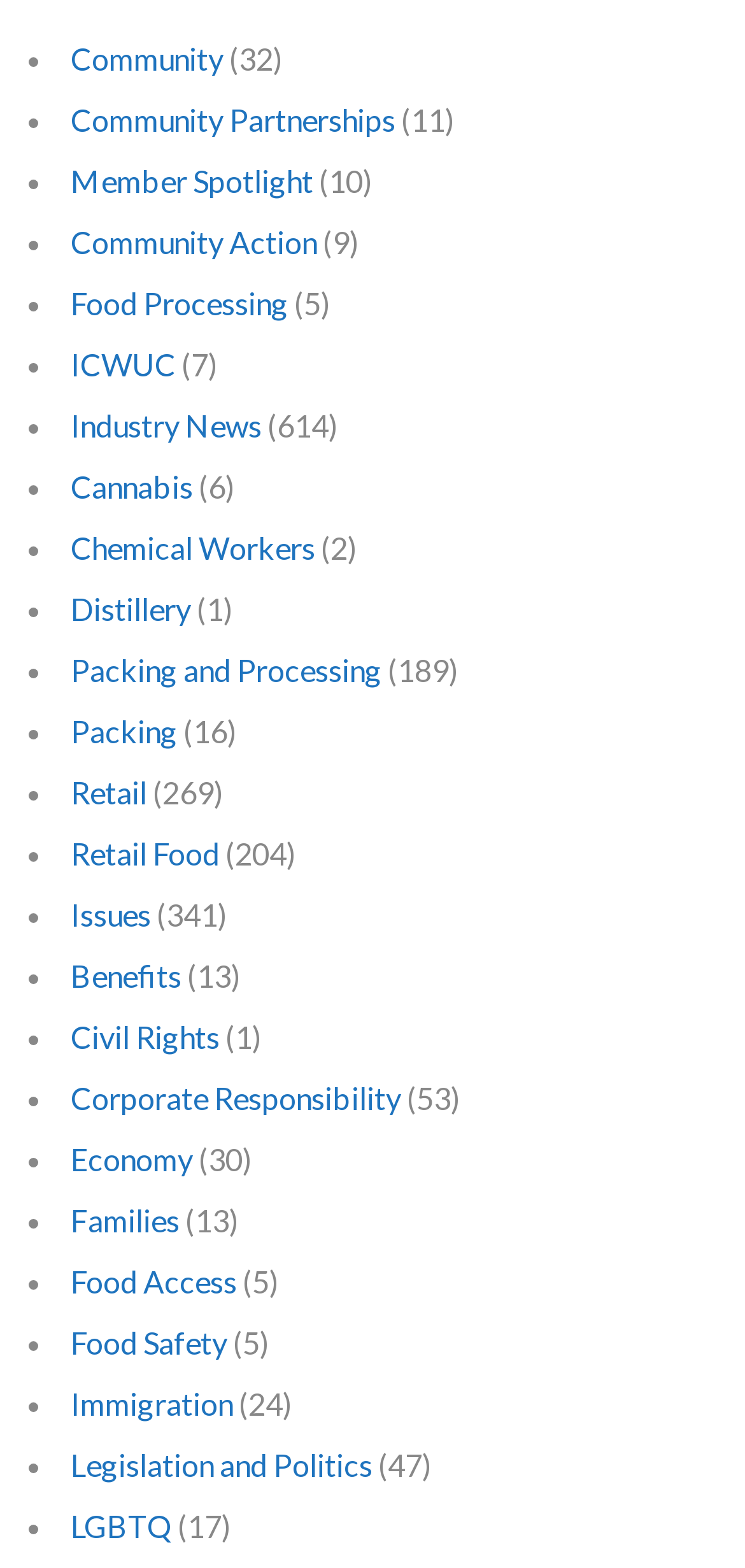Can you provide the bounding box coordinates for the element that should be clicked to implement the instruction: "Click on Community"?

[0.095, 0.026, 0.3, 0.049]